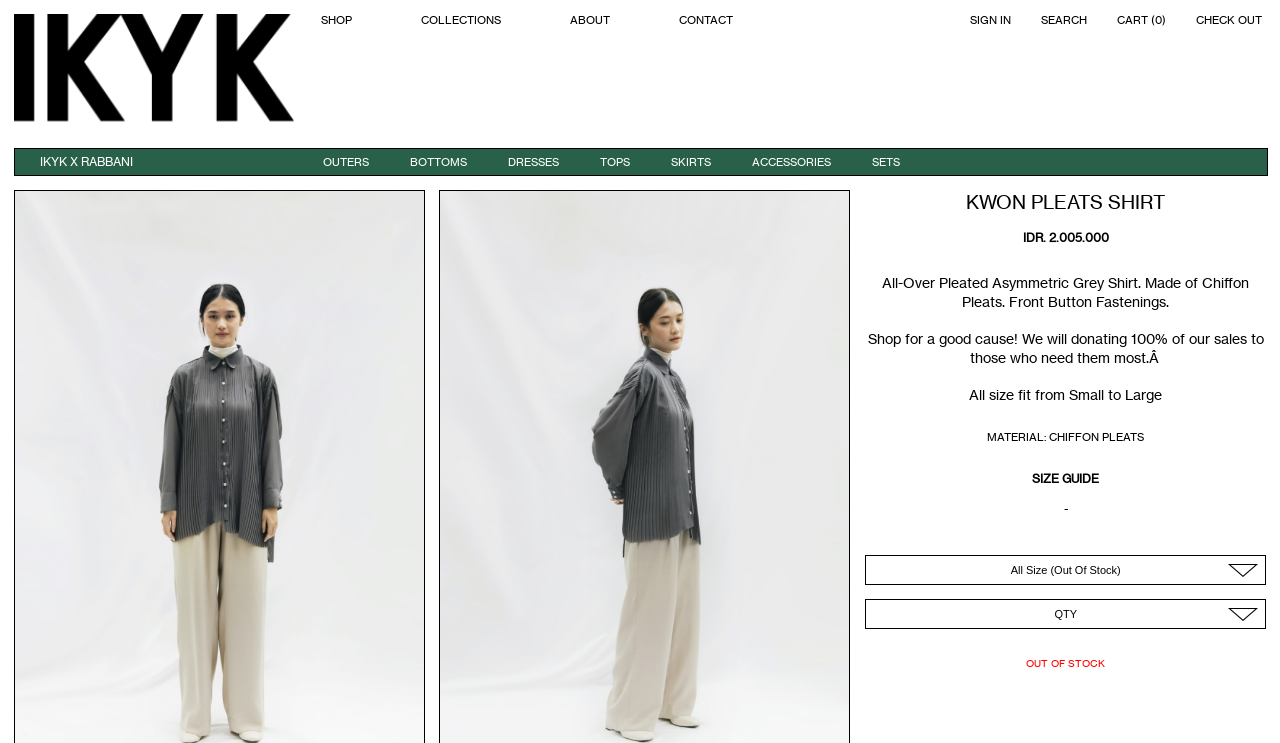Identify the bounding box for the UI element described as: "BOTTOMS". The coordinates should be four float numbers between 0 and 1, i.e., [left, top, right, bottom].

[0.32, 0.209, 0.394, 0.227]